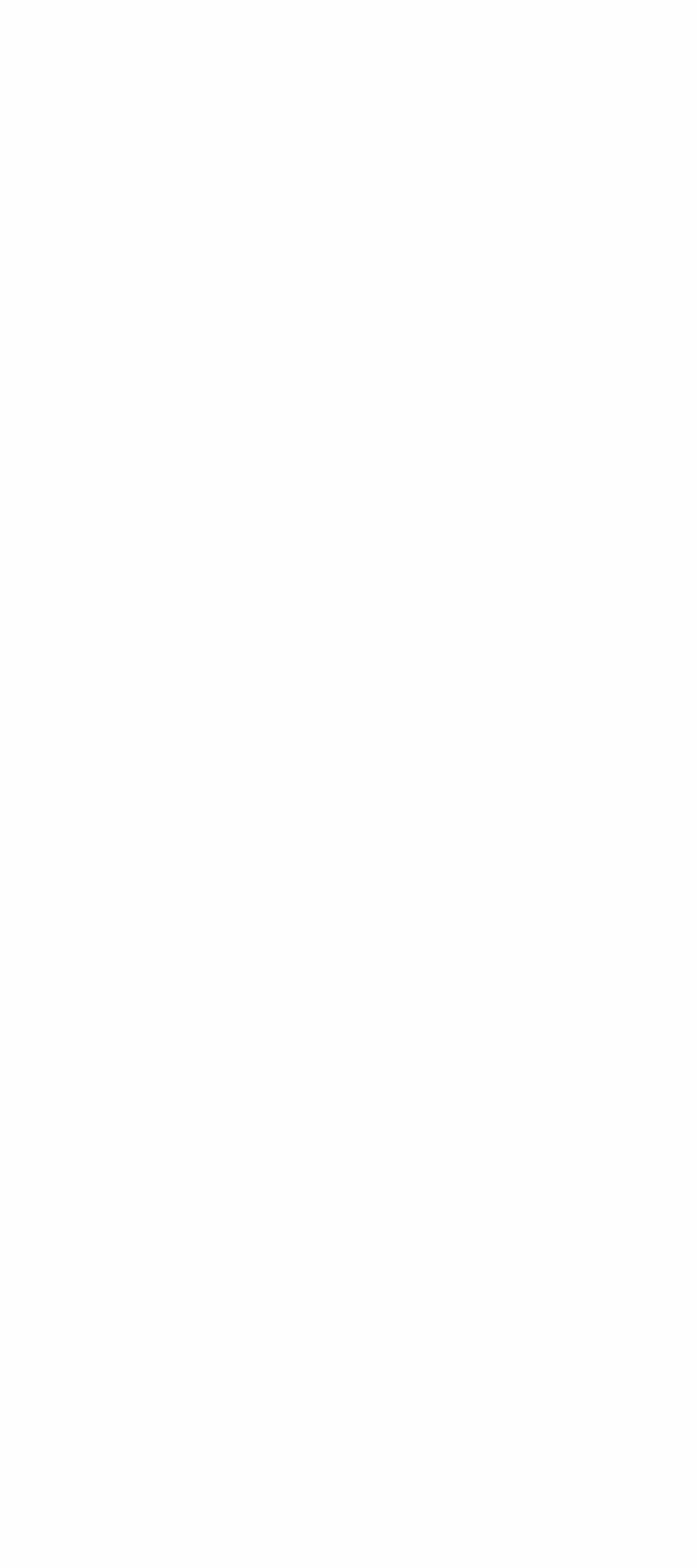Pinpoint the bounding box coordinates of the clickable area needed to execute the instruction: "Sign up for the newsletter". The coordinates should be specified as four float numbers between 0 and 1, i.e., [left, top, right, bottom].

[0.038, 0.792, 0.962, 0.83]